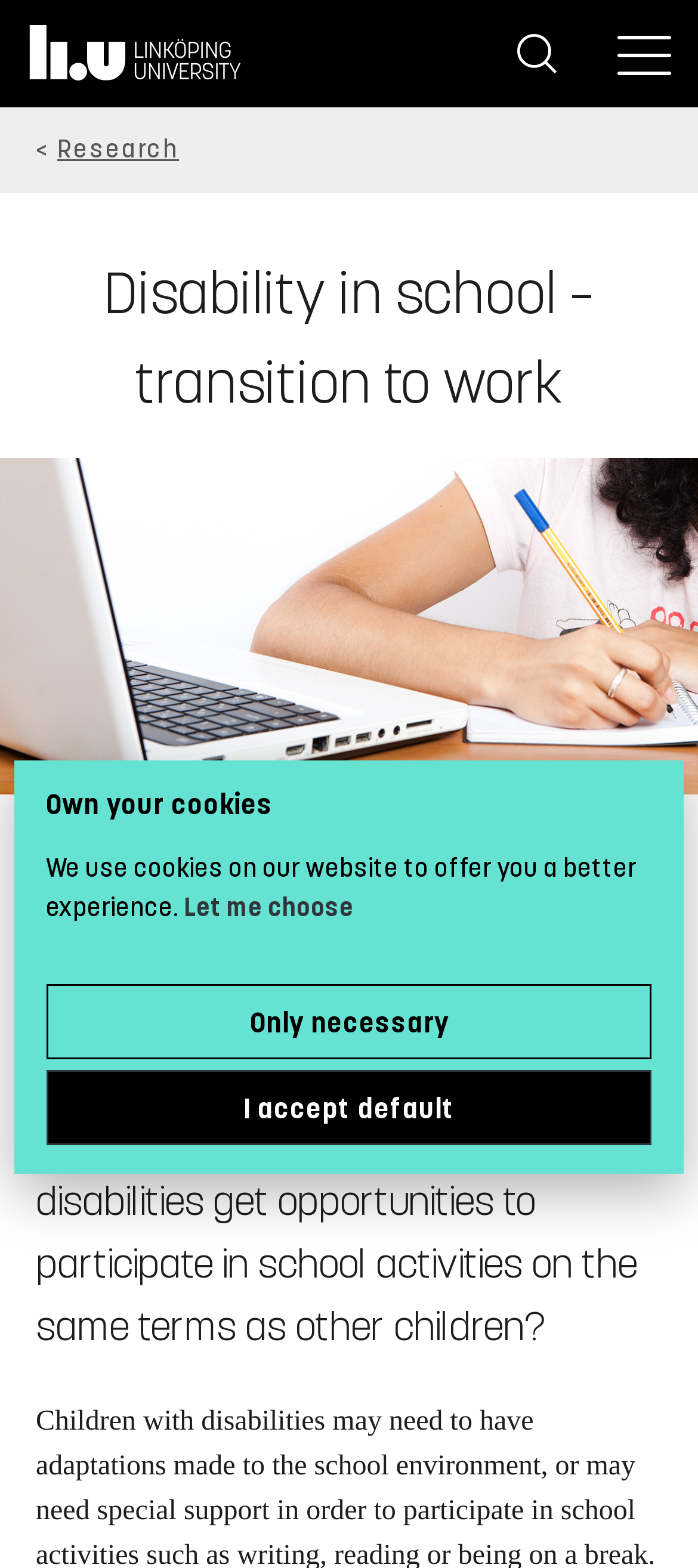How many buttons are there in the top area?
Please provide a single word or phrase as your answer based on the screenshot.

2